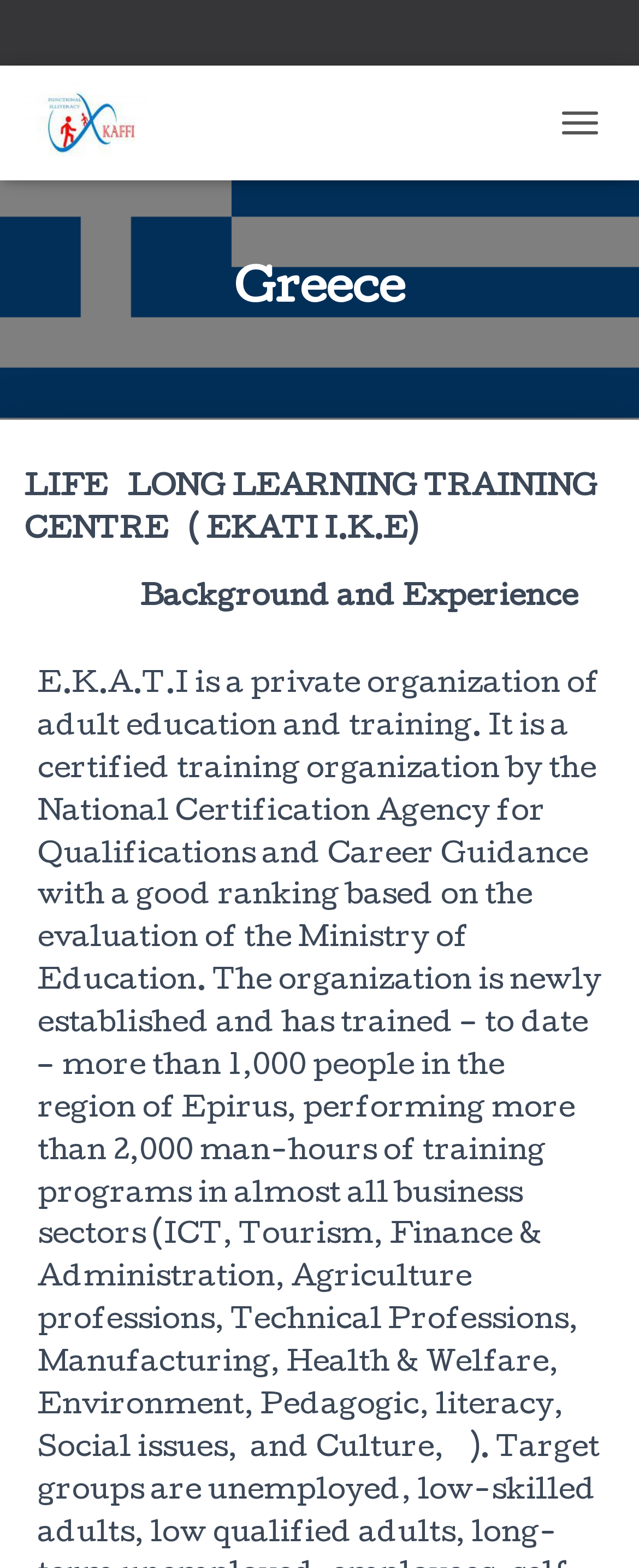Please analyze the image and provide a thorough answer to the question:
What is the country related to the project?

I found a heading element that contains the text 'Greece'. This heading is likely indicating the country related to the Kaffi project EU.